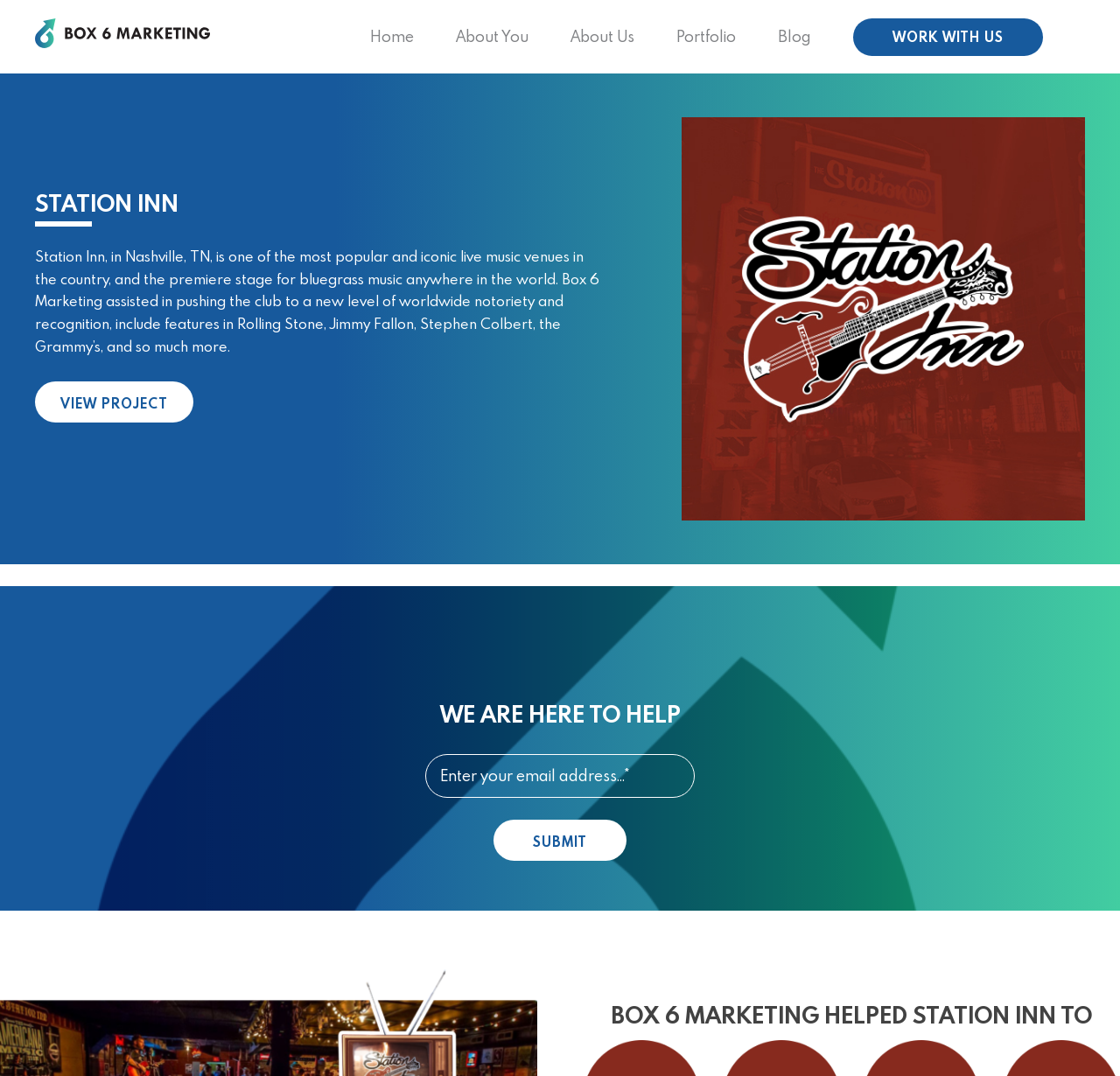Please locate the bounding box coordinates of the element's region that needs to be clicked to follow the instruction: "Search this website". The bounding box coordinates should be provided as four float numbers between 0 and 1, i.e., [left, top, right, bottom].

None